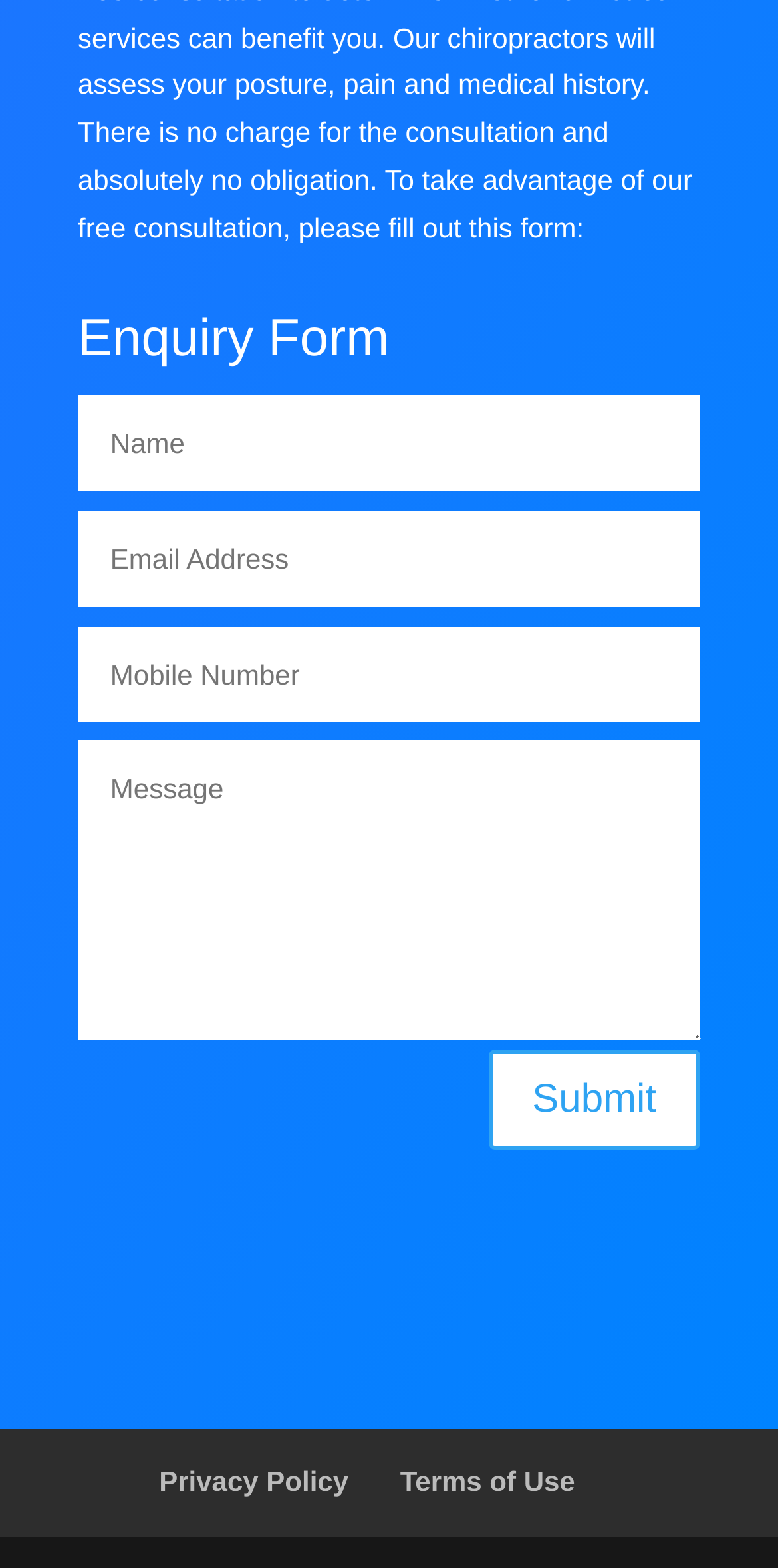Given the webpage screenshot and the description, determine the bounding box coordinates (top-left x, top-left y, bottom-right x, bottom-right y) that define the location of the UI element matching this description: Submit

[0.628, 0.67, 0.9, 0.733]